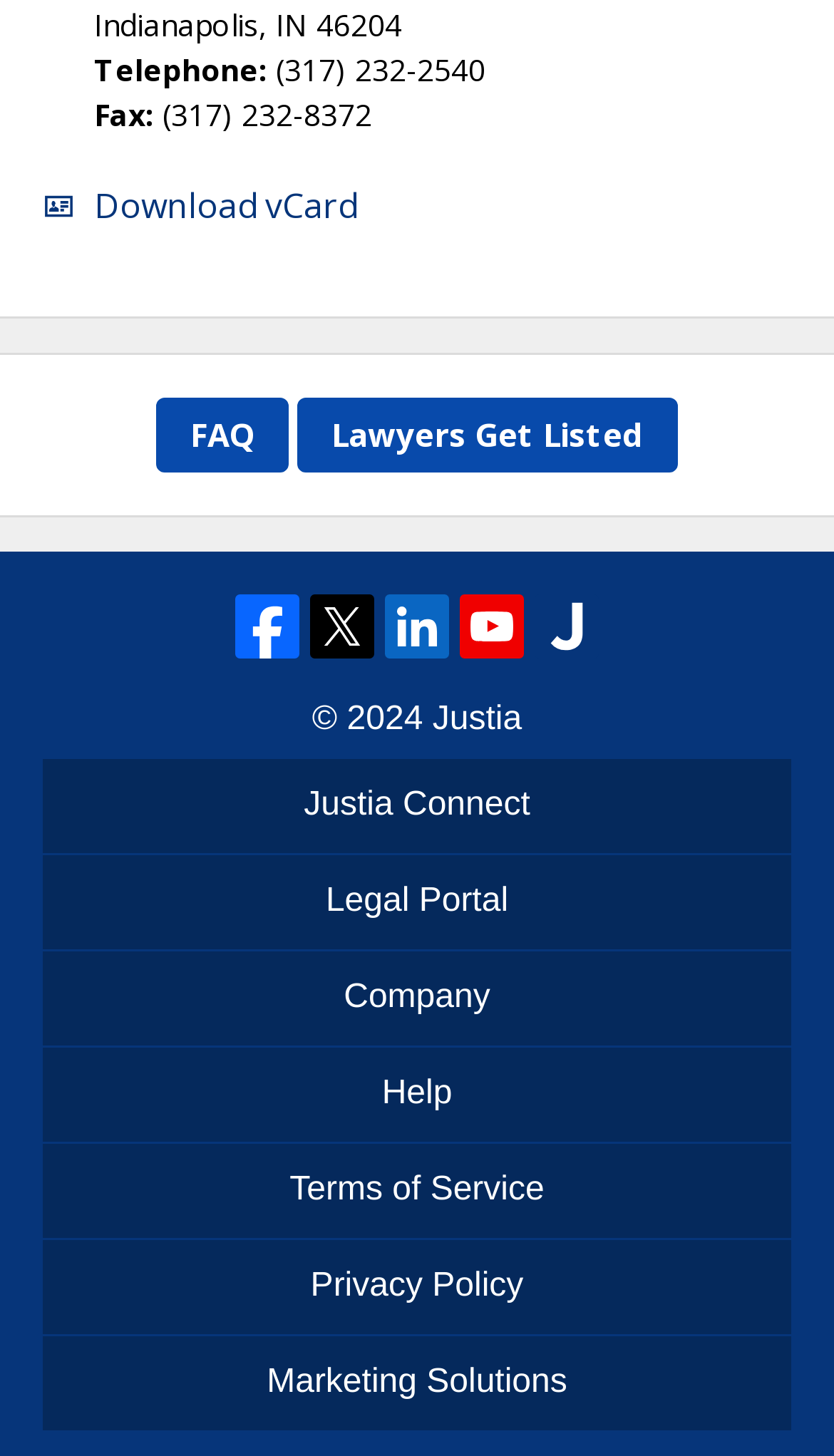Pinpoint the bounding box coordinates of the element that must be clicked to accomplish the following instruction: "Go to FAQ". The coordinates should be in the format of four float numbers between 0 and 1, i.e., [left, top, right, bottom].

[0.187, 0.273, 0.346, 0.324]